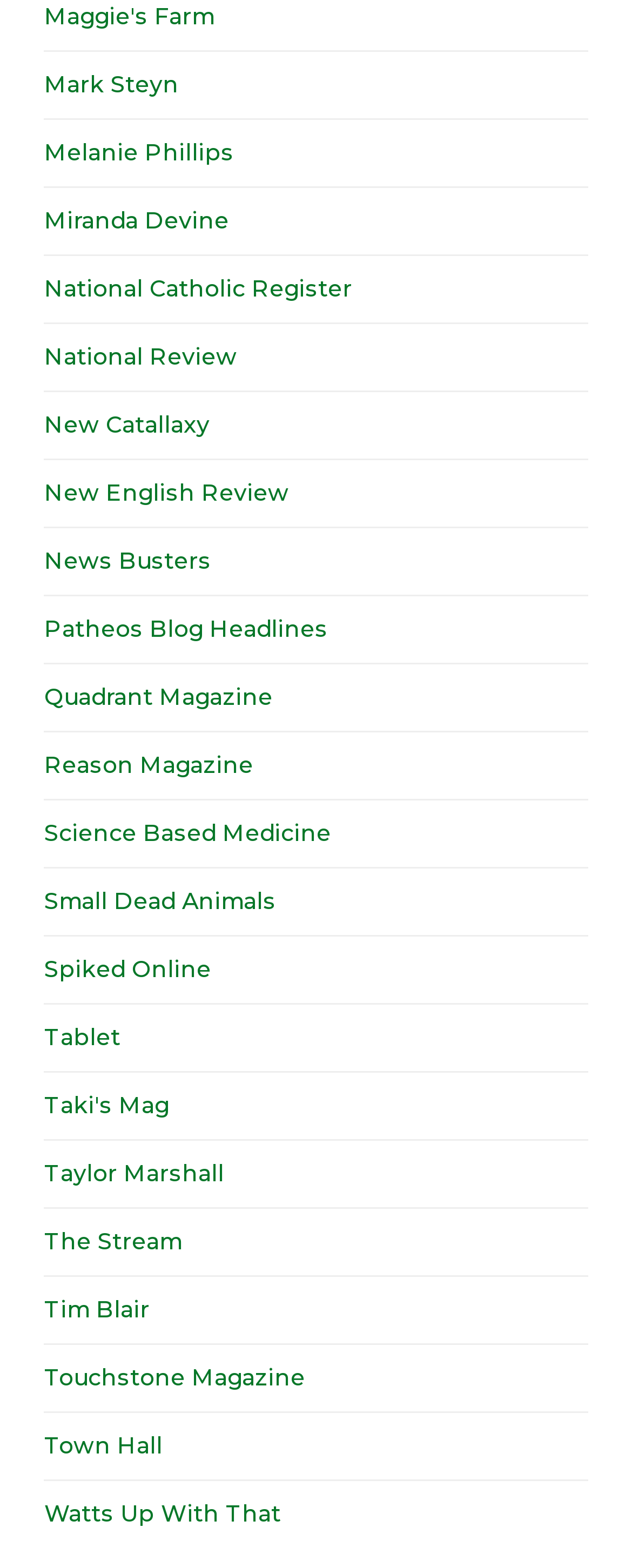Give a concise answer using only one word or phrase for this question:
How many links are on the webpage?

257